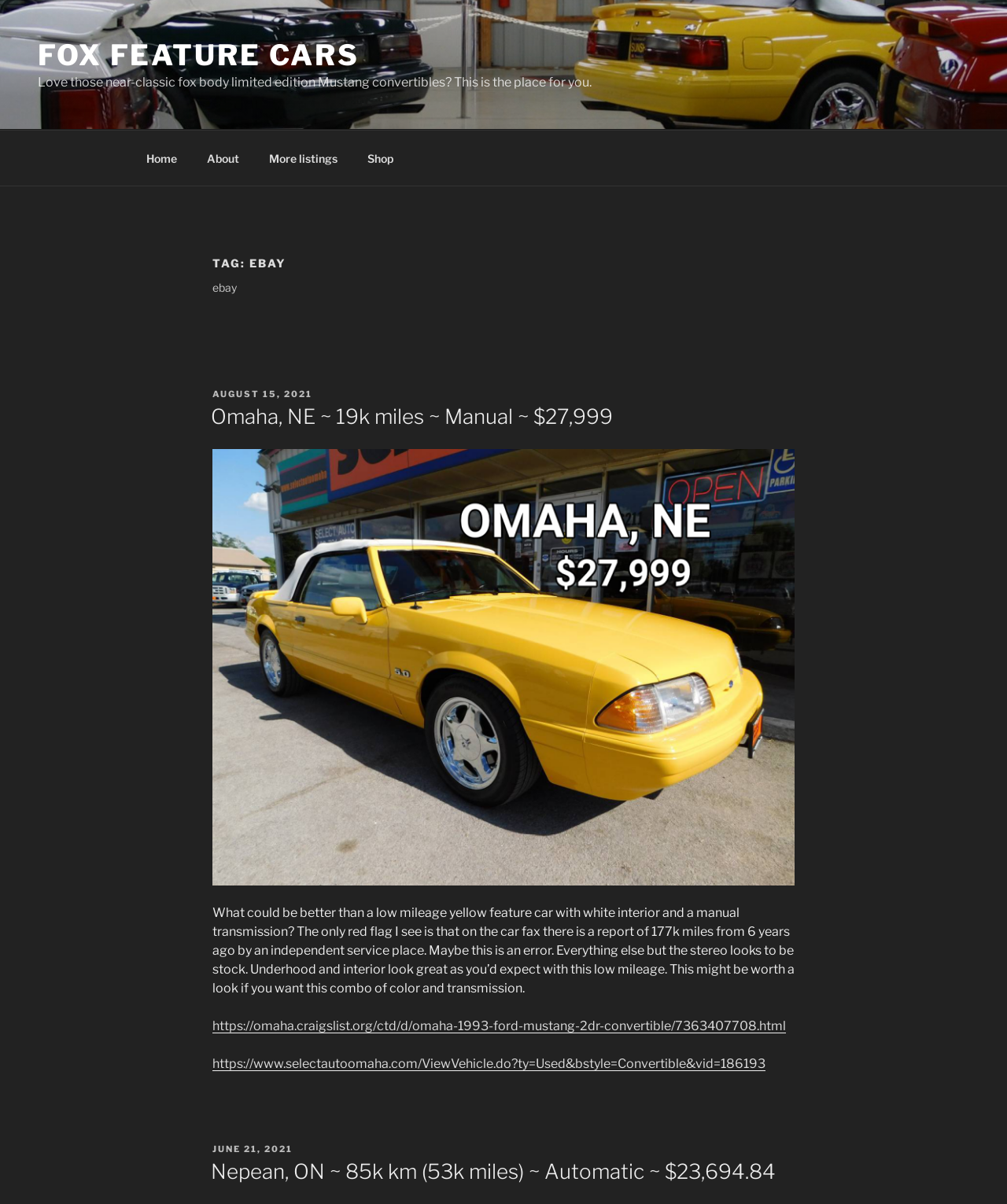What is the location of the Nepean, ON listing?
Answer the question using a single word or phrase, according to the image.

Nepean, ON